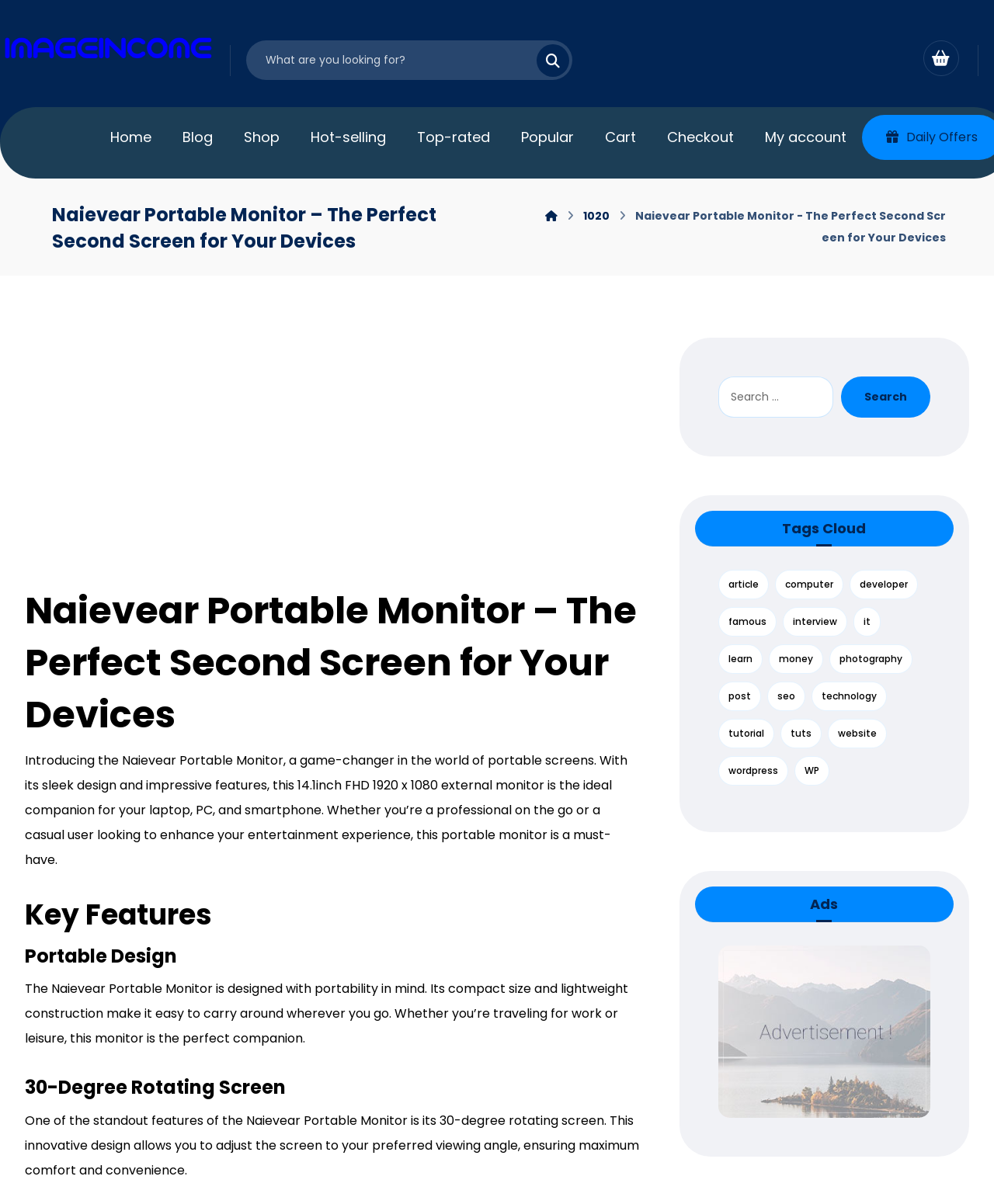Using the information shown in the image, answer the question with as much detail as possible: What is the ideal use case for the Naievear Portable Monitor?

The ideal use case for the Naievear Portable Monitor can be found in the introductory paragraph, which states that it is the 'ideal companion for your laptop, PC, and smartphone'.